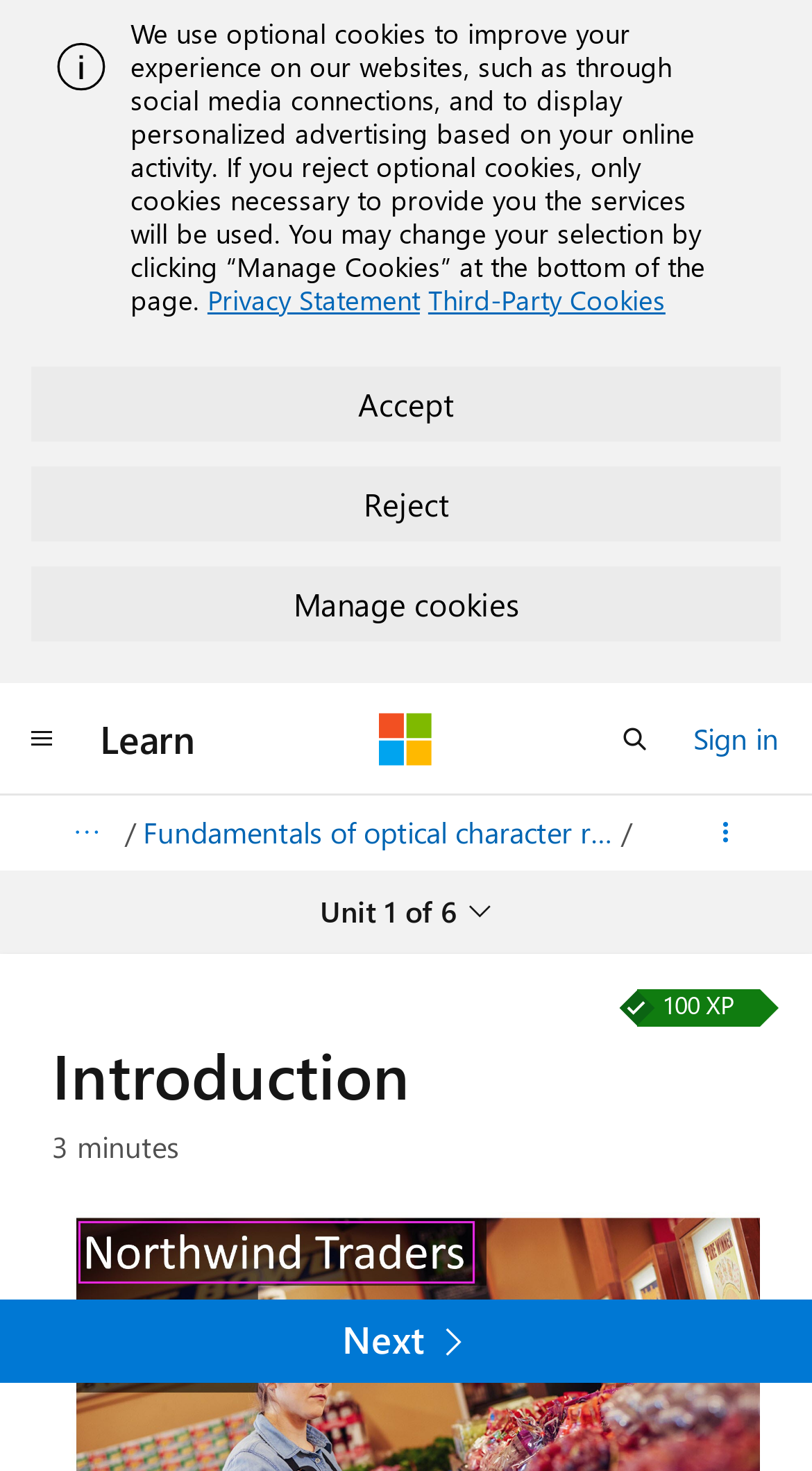Determine the bounding box coordinates of the region I should click to achieve the following instruction: "Go to next page". Ensure the bounding box coordinates are four float numbers between 0 and 1, i.e., [left, top, right, bottom].

[0.0, 0.883, 1.0, 0.94]